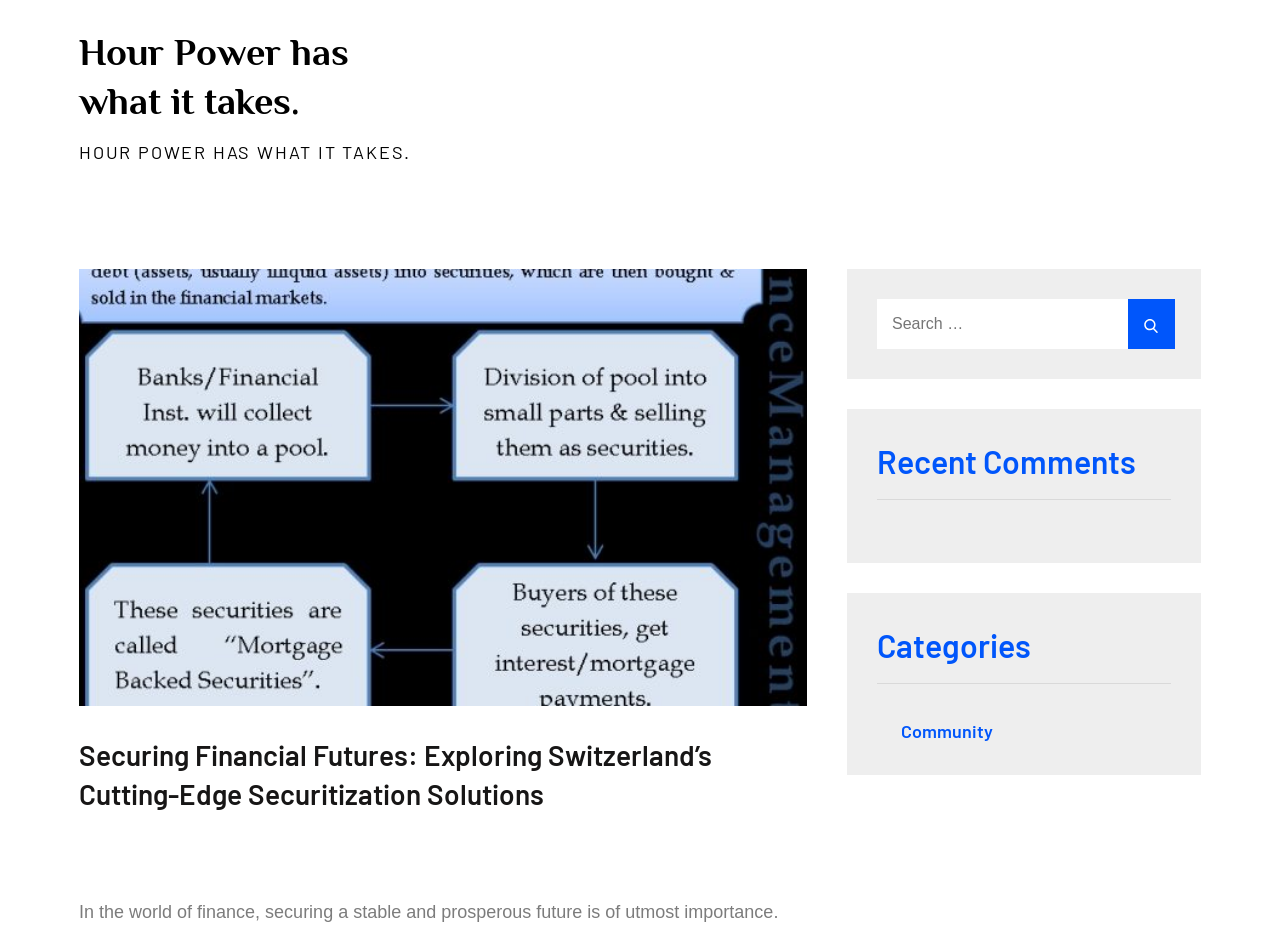Please determine the heading text of this webpage.

Hour Power has what it takes.